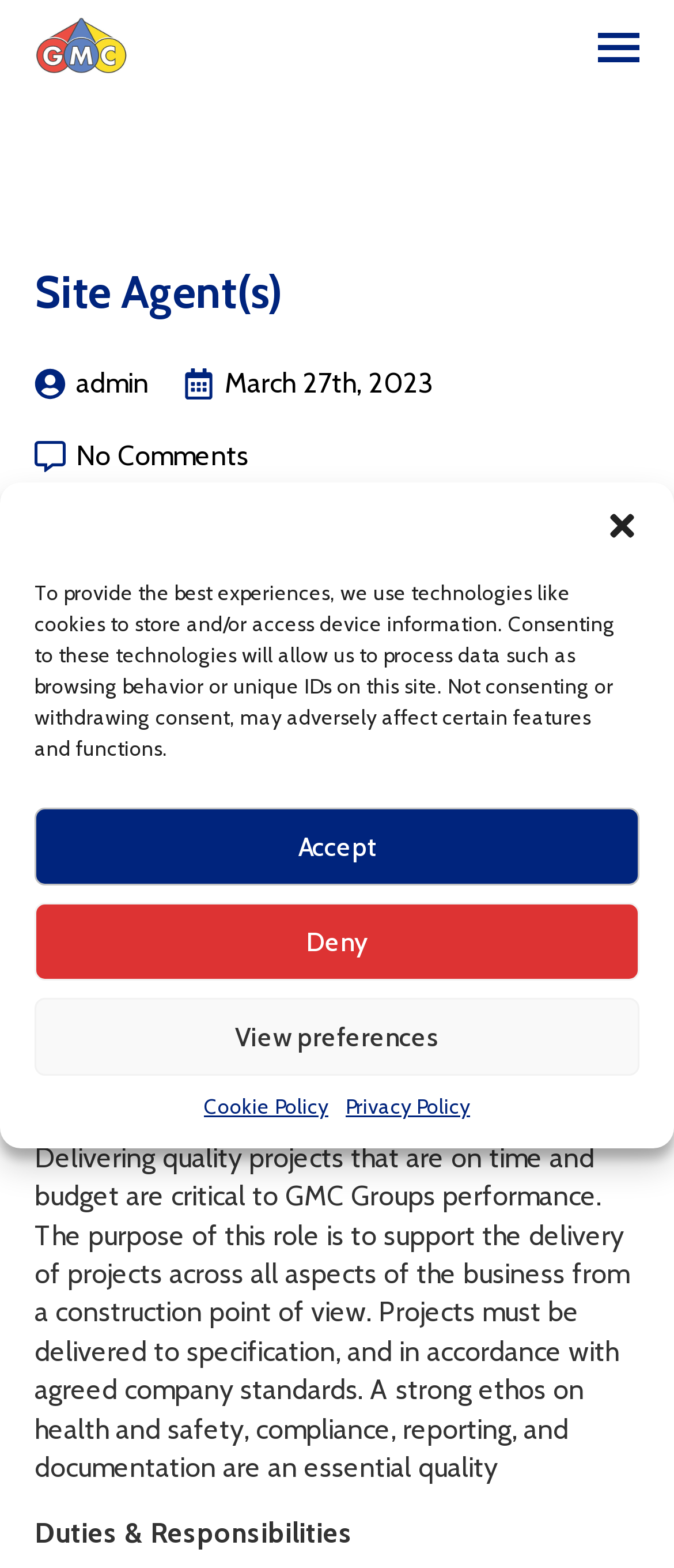Can you identify the bounding box coordinates of the clickable region needed to carry out this instruction: 'View the cookie policy'? The coordinates should be four float numbers within the range of 0 to 1, stated as [left, top, right, bottom].

[0.303, 0.697, 0.487, 0.716]